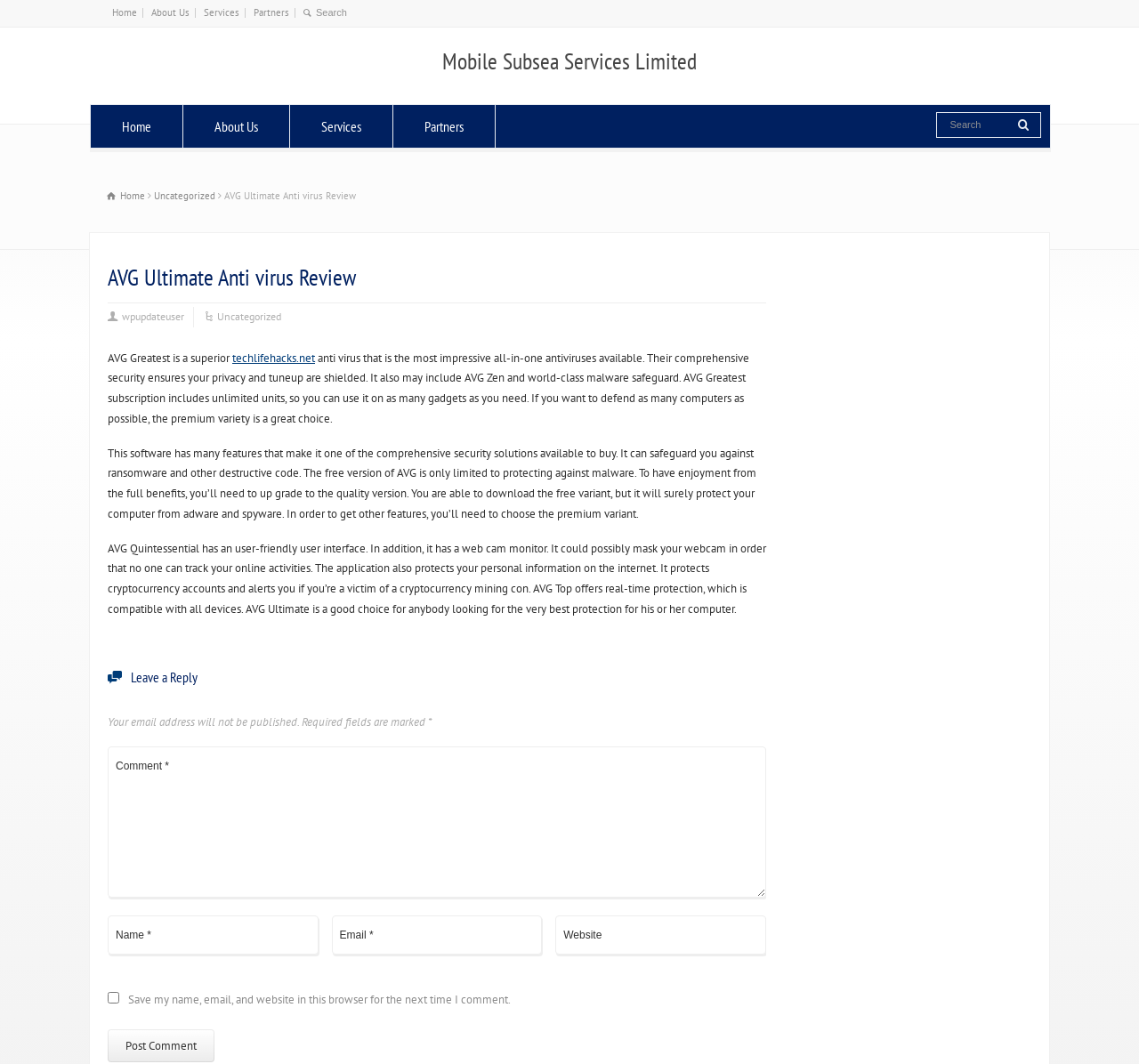Determine the webpage's heading and output its text content.

Mobile Subsea Services Limited